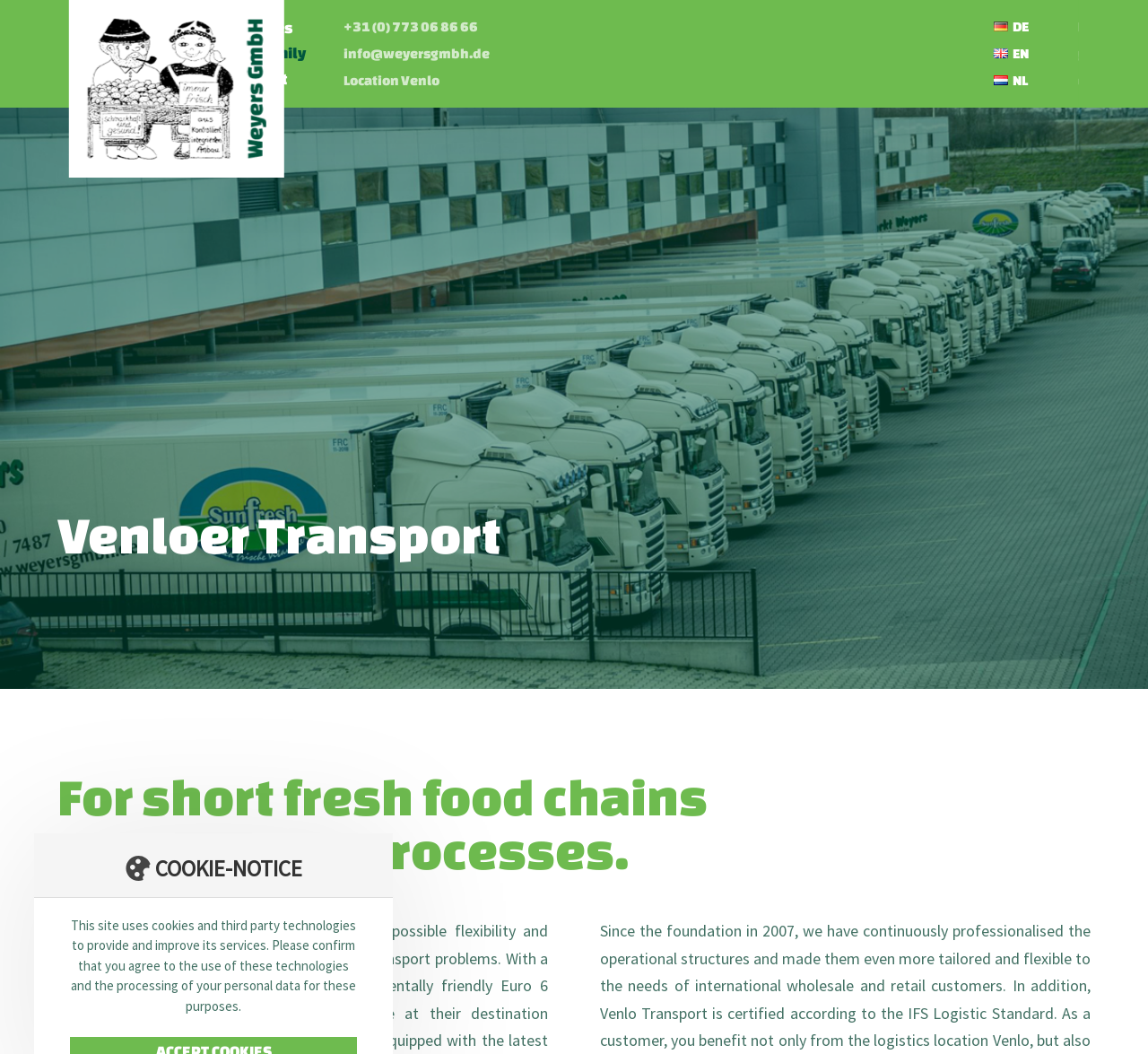Locate the coordinates of the bounding box for the clickable region that fulfills this instruction: "Switch to English".

[0.866, 0.043, 0.896, 0.058]